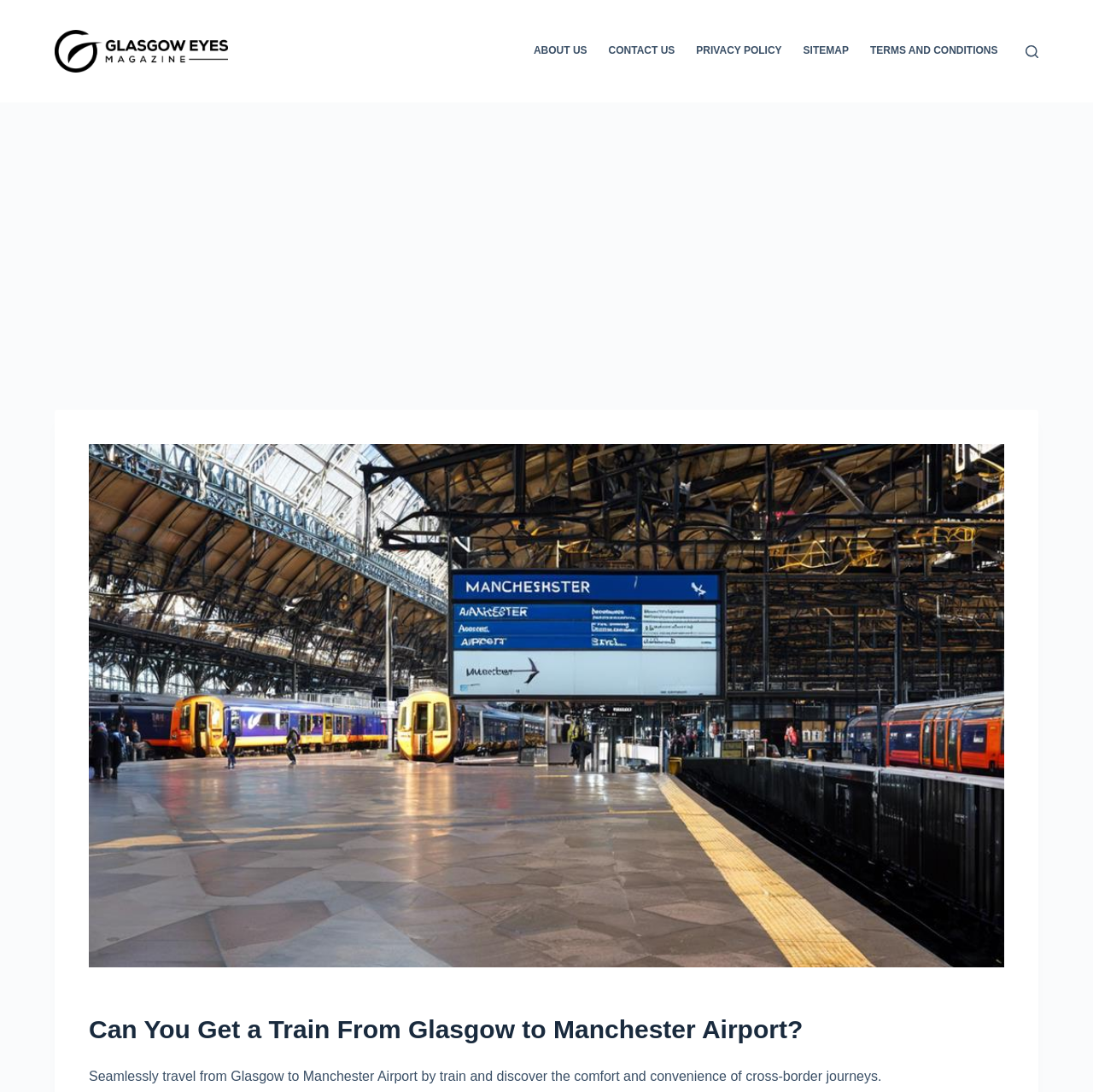Provide an in-depth caption for the webpage.

The webpage is about traveling from Glasgow to Manchester Airport by train, with a focus on the comfort and convenience of cross-border journeys. At the top left corner, there is a link to skip to the content, followed by a link to the Glasgow Eyes Magazine, which is accompanied by an image of the magazine's logo. 

To the right of the magazine's logo, there is a navigation menu with five links: ABOUT US, CONTACT US, PRIVACY POLICY, SITEMAP, and TERMS AND CONDITIONS. 

On the top right corner, there is a search button. Below the navigation menu, there is an advertisement iframe that takes up most of the width of the page. Within the iframe, there is a figure that contains an image of a train from Glasgow to Manchester Airport, a heading that asks "Can You Get a Train From Glasgow to Manchester Airport?", and a paragraph of text that summarizes the benefits of traveling by train, which is "Seamlessly travel from Glasgow to Manchester Airport by train and discover the comfort and convenience of cross-border journeys."